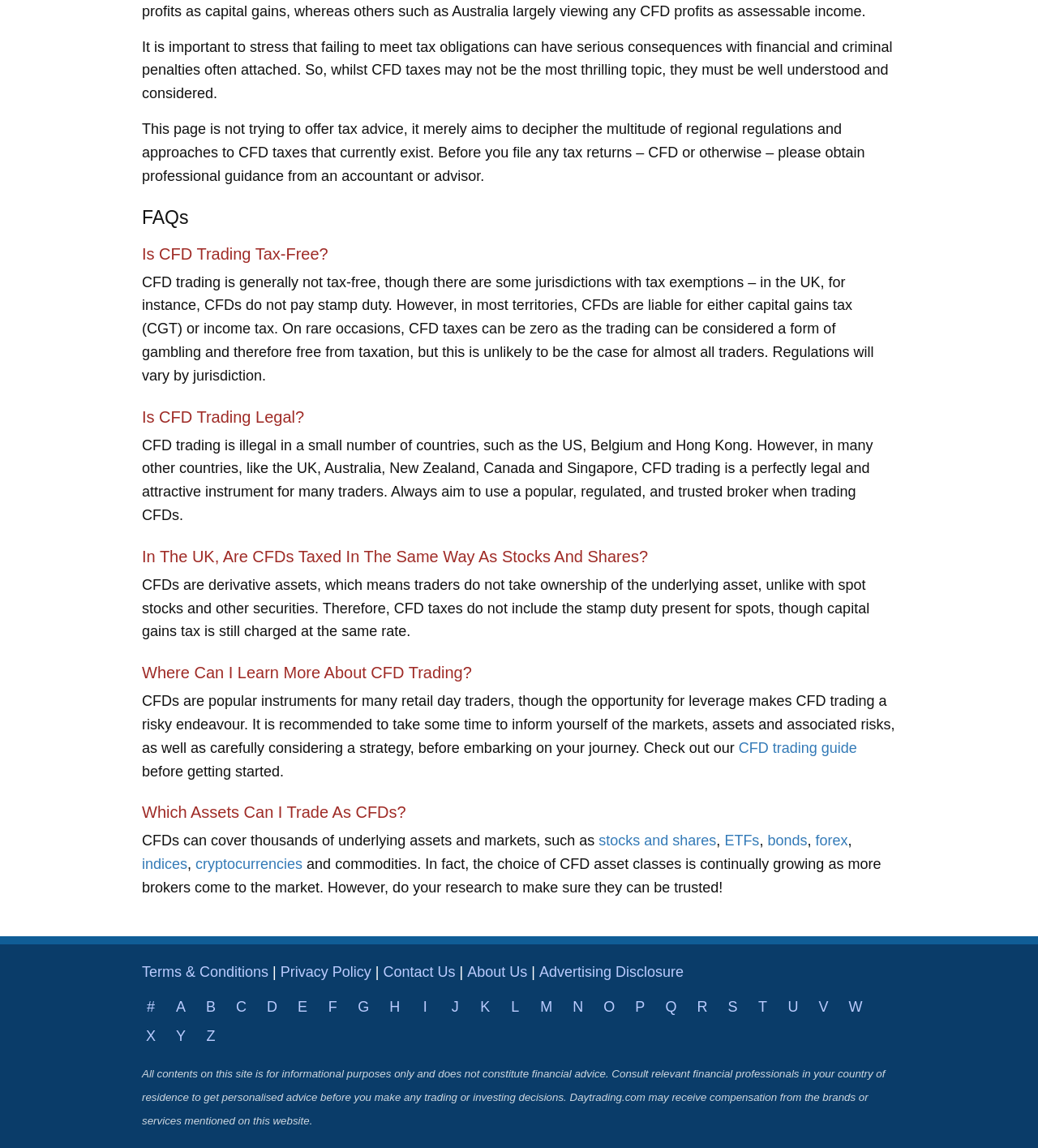Determine the bounding box coordinates of the target area to click to execute the following instruction: "Check 'Privacy Policy'."

[0.27, 0.839, 0.358, 0.854]